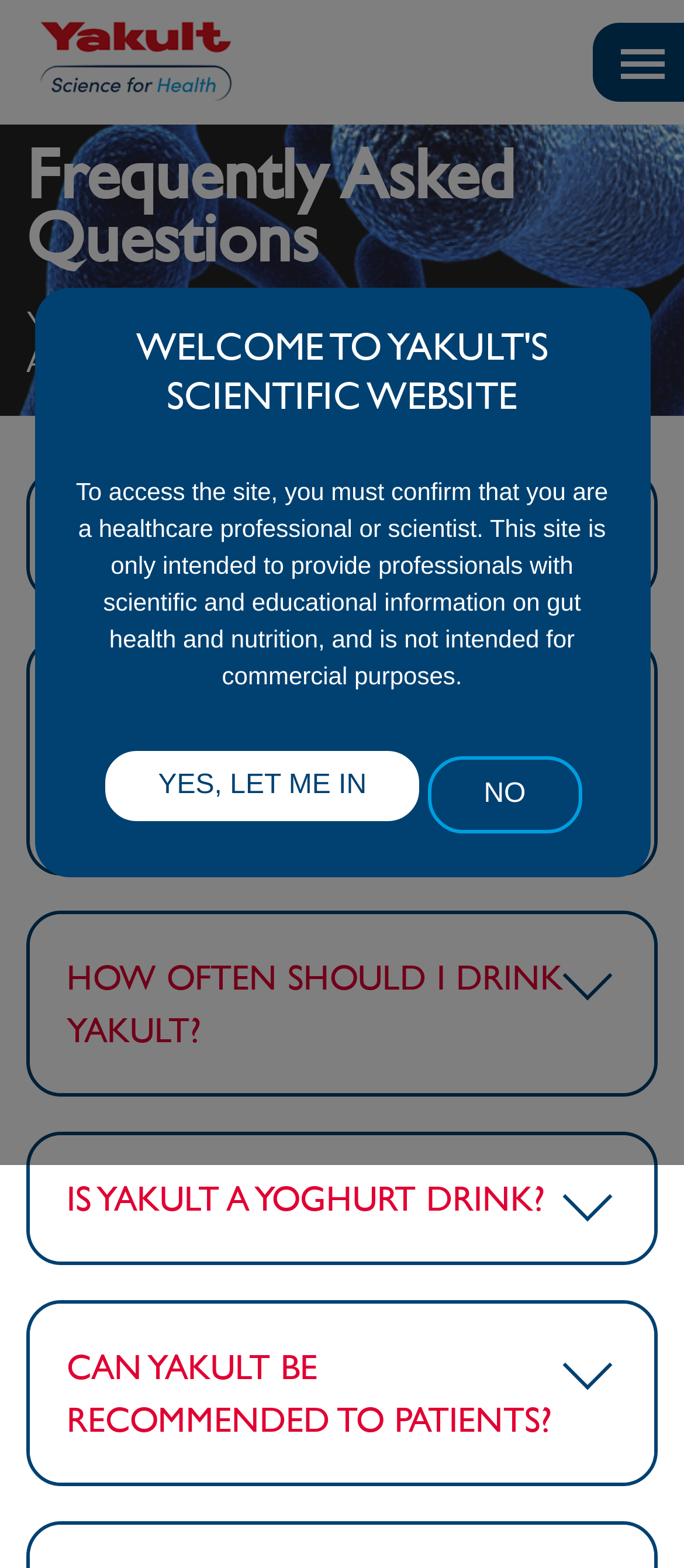Determine the bounding box coordinates of the clickable area required to perform the following instruction: "Click on the NO link". The coordinates should be represented as four float numbers between 0 and 1: [left, top, right, bottom].

[0.625, 0.482, 0.851, 0.532]